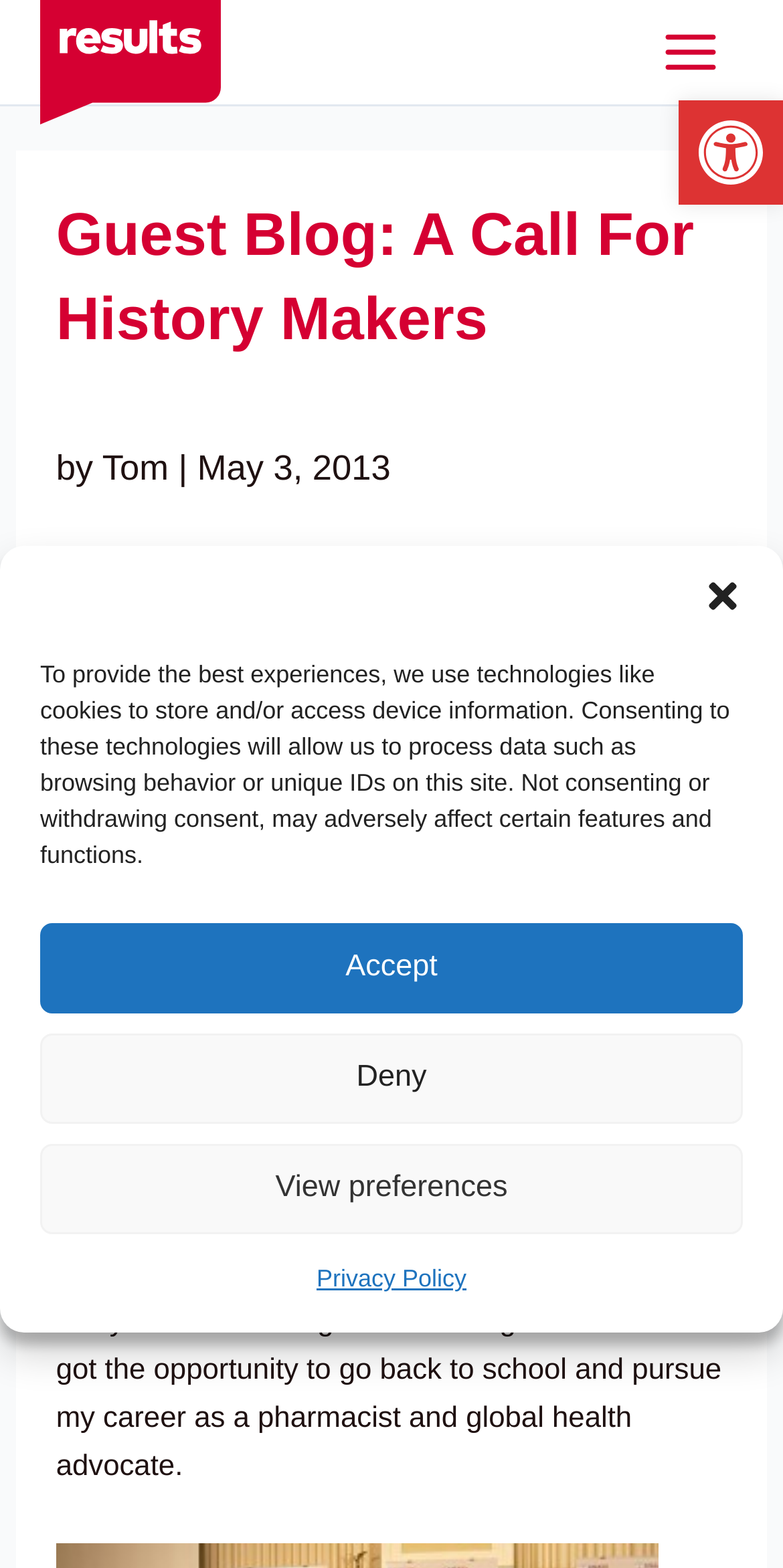What is the author's current profession?
Please analyze the image and answer the question with as much detail as possible.

I found the answer by reading the text 'After two years of suffering from the drug’s side effects I got the opportunity to go back to school and pursue my career as a pharmacist and global health advocate.' which indicates that the author's current profession is a pharmacist and global health advocate.